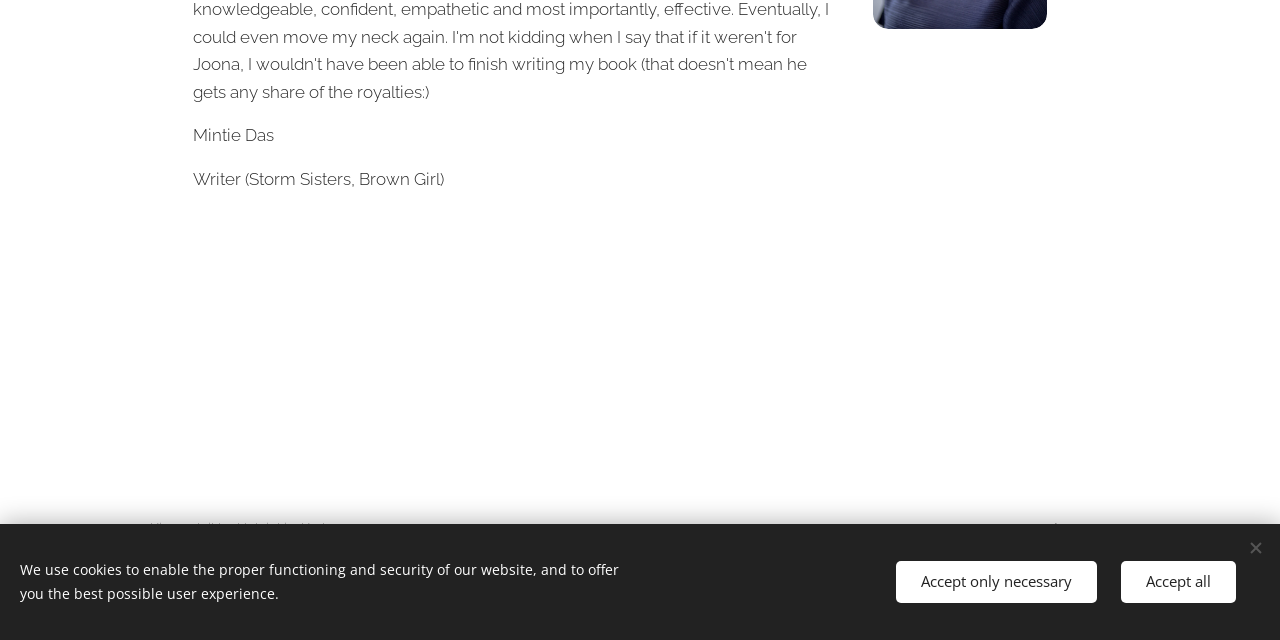Based on the element description Accept only necessary, identify the bounding box coordinates for the UI element. The coordinates should be in the format (top-left x, top-left y, bottom-right x, bottom-right y) and within the 0 to 1 range.

[0.7, 0.877, 0.857, 0.942]